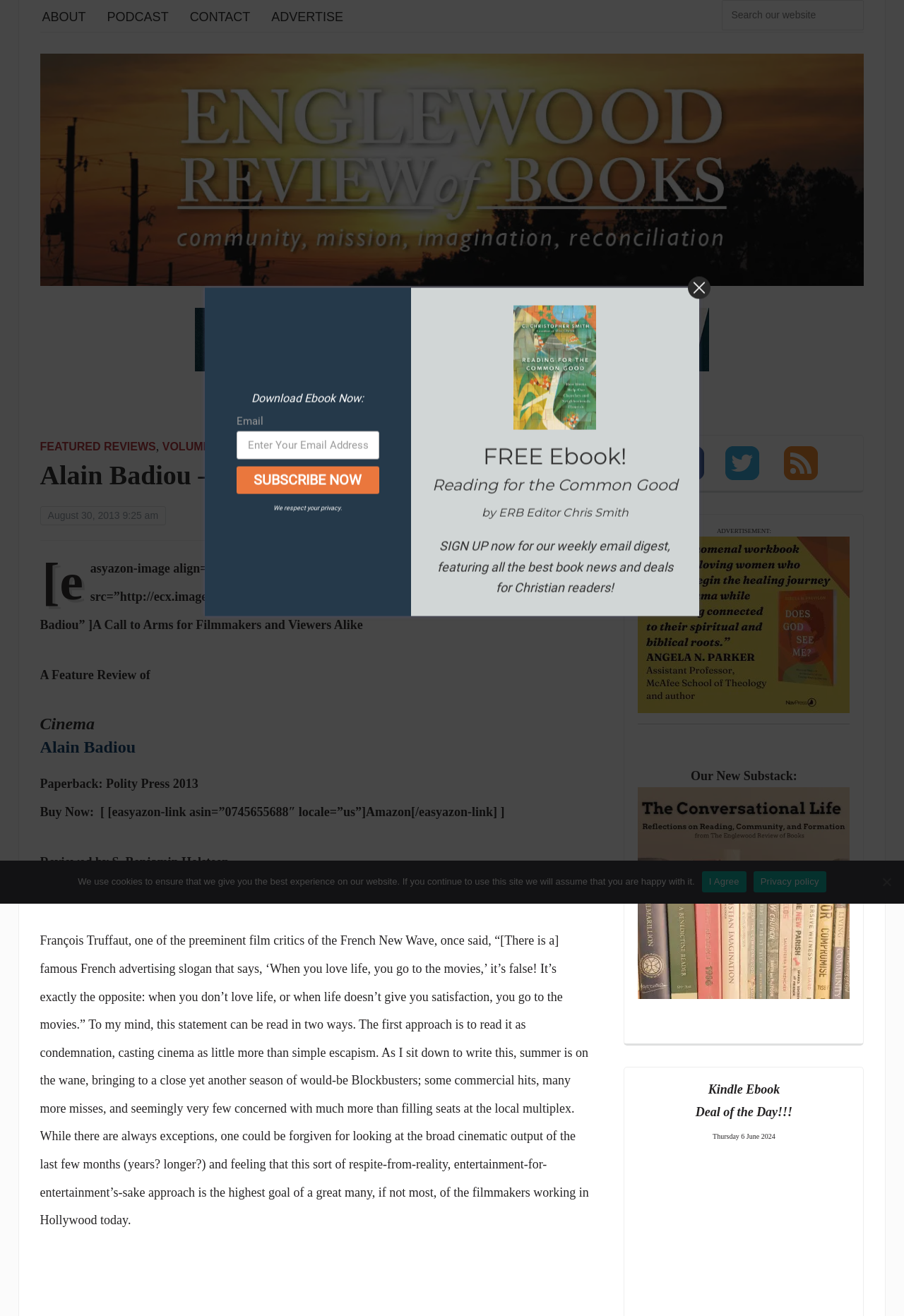Kindly determine the bounding box coordinates for the clickable area to achieve the given instruction: "Read the article 'School is over'".

None